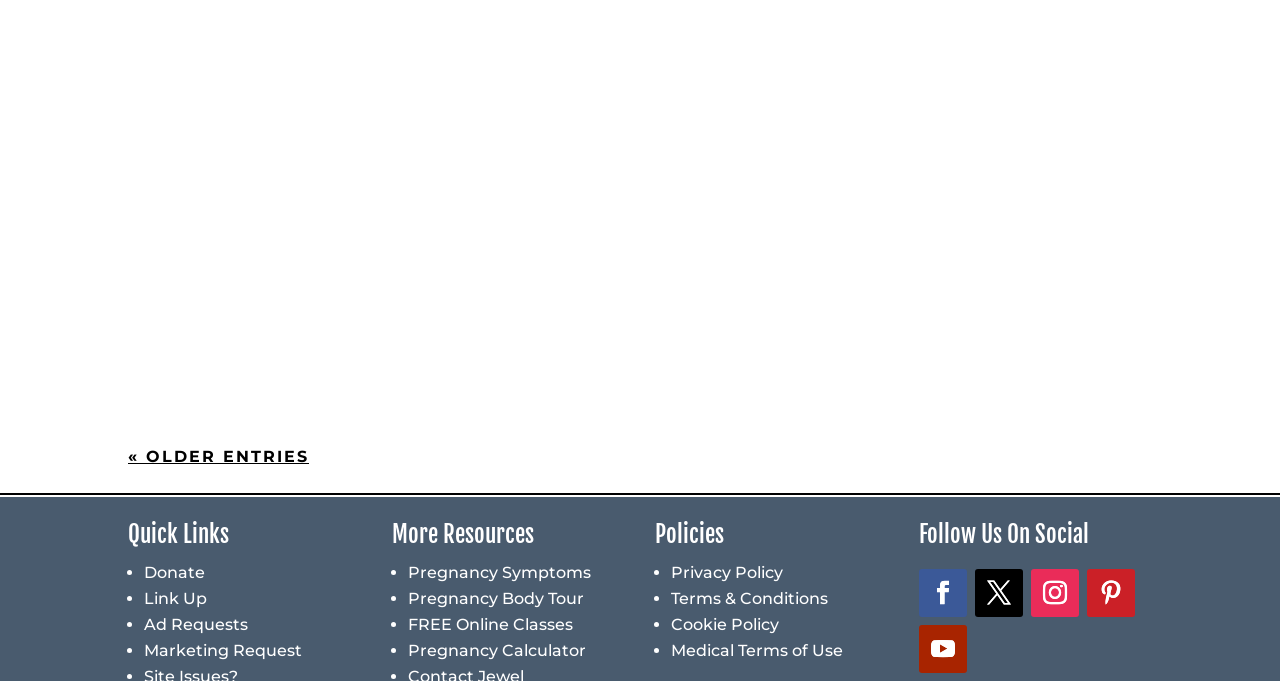Provide the bounding box coordinates of the area you need to click to execute the following instruction: "Visit the 'Donate' page".

[0.112, 0.826, 0.16, 0.854]